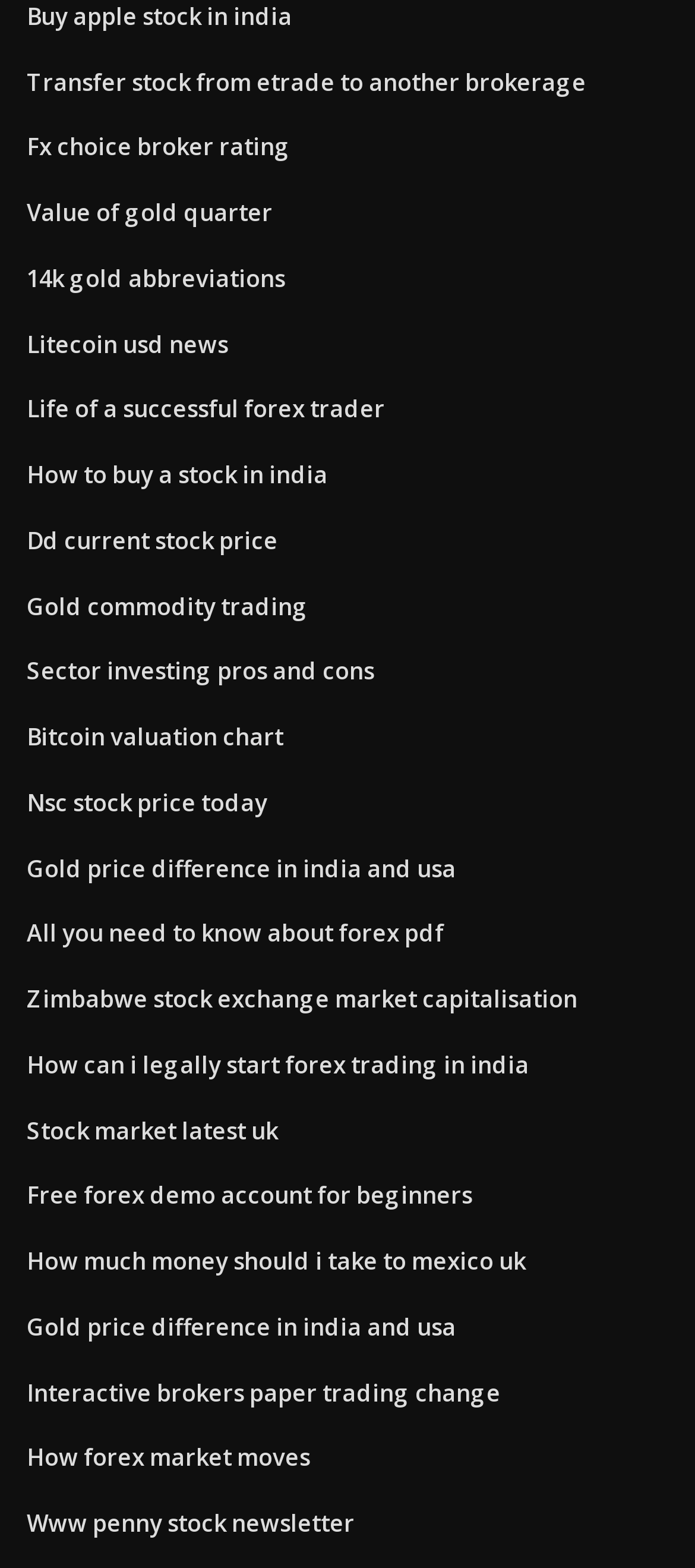Select the bounding box coordinates of the element I need to click to carry out the following instruction: "Get information about the value of gold quarter".

[0.038, 0.125, 0.392, 0.146]